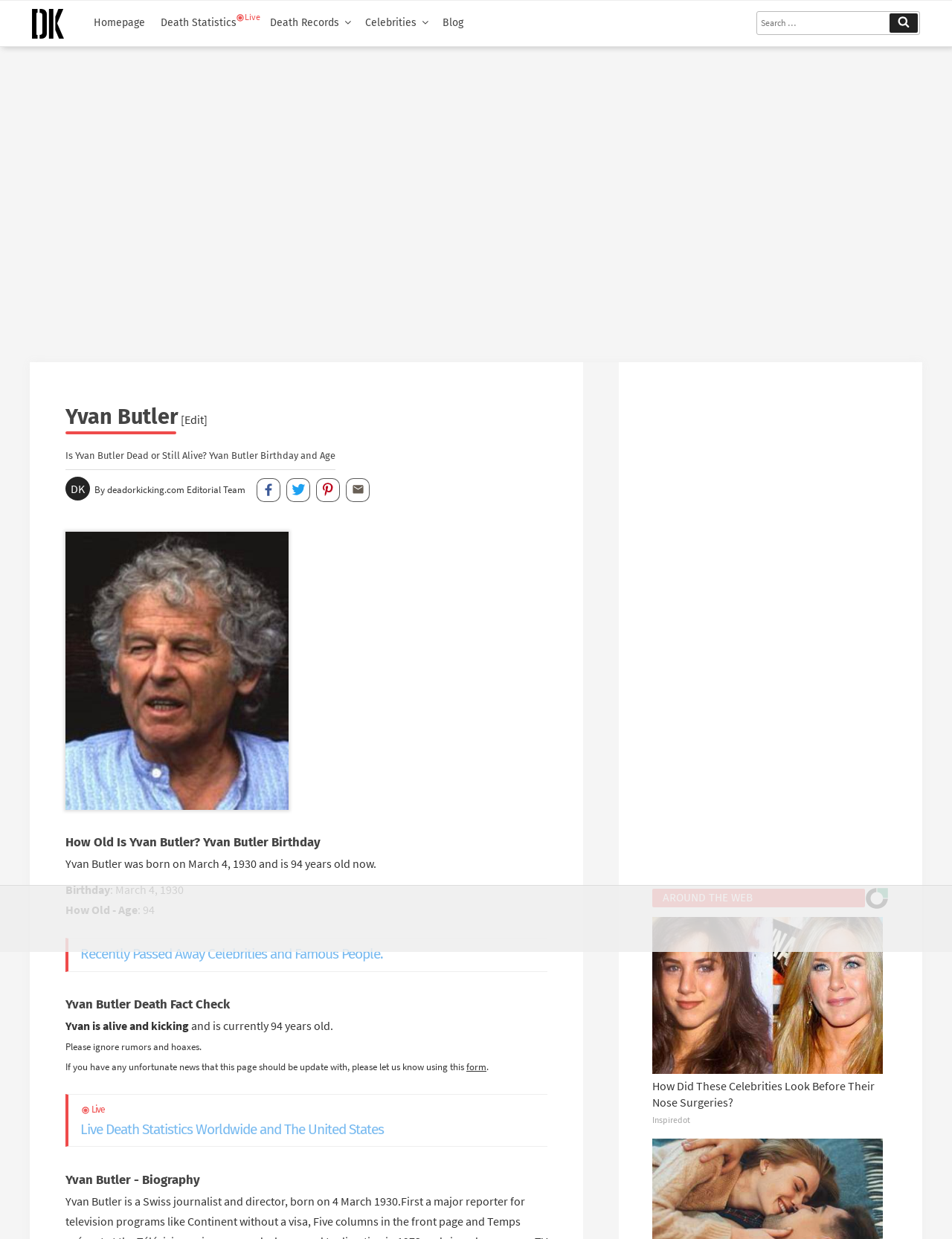Locate the bounding box coordinates of the clickable region necessary to complete the following instruction: "Read Yvan Butler's biography". Provide the coordinates in the format of four float numbers between 0 and 1, i.e., [left, top, right, bottom].

[0.069, 0.94, 0.575, 0.959]